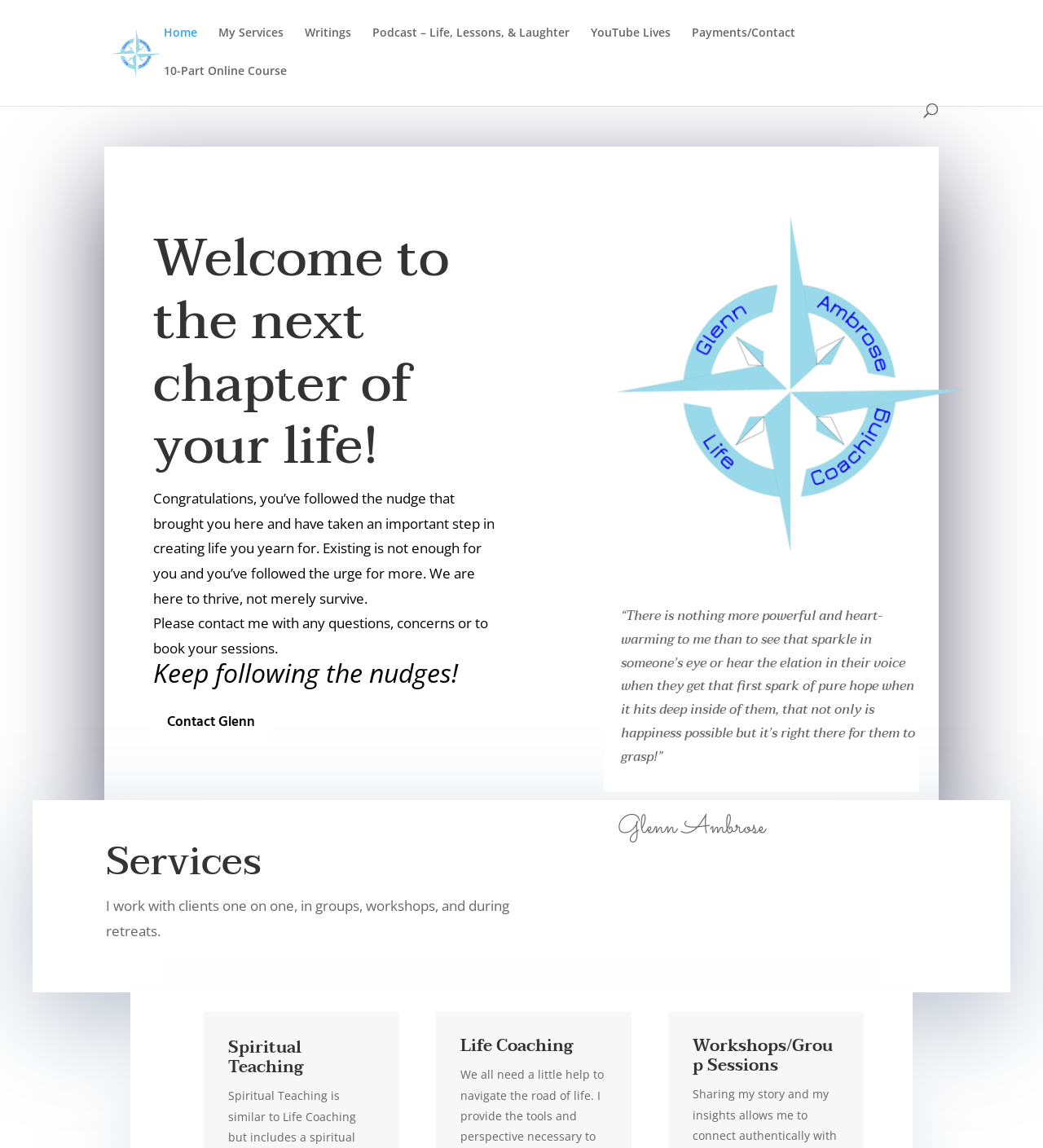Locate the heading on the webpage and return its text.

Welcome to the next chapter of your life!